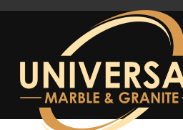Generate a comprehensive description of the image.

The image showcases the logo of "Universal Marble & Granite," a company located in Charleston, SC. The design features the company name prominently in a bold, elegant typeface, emphasizing the words "MARBLE & GRANITE." The backdrop is a sleek black, which enhances the sophistication of the logo. The stylish curves and golden accents suggest a commitment to quality and craftsmanship in natural stone materials. This branding effectively conveys the essence of the business, which focuses on providing beautiful marble and granite solutions for various applications, including kitchen countertops.